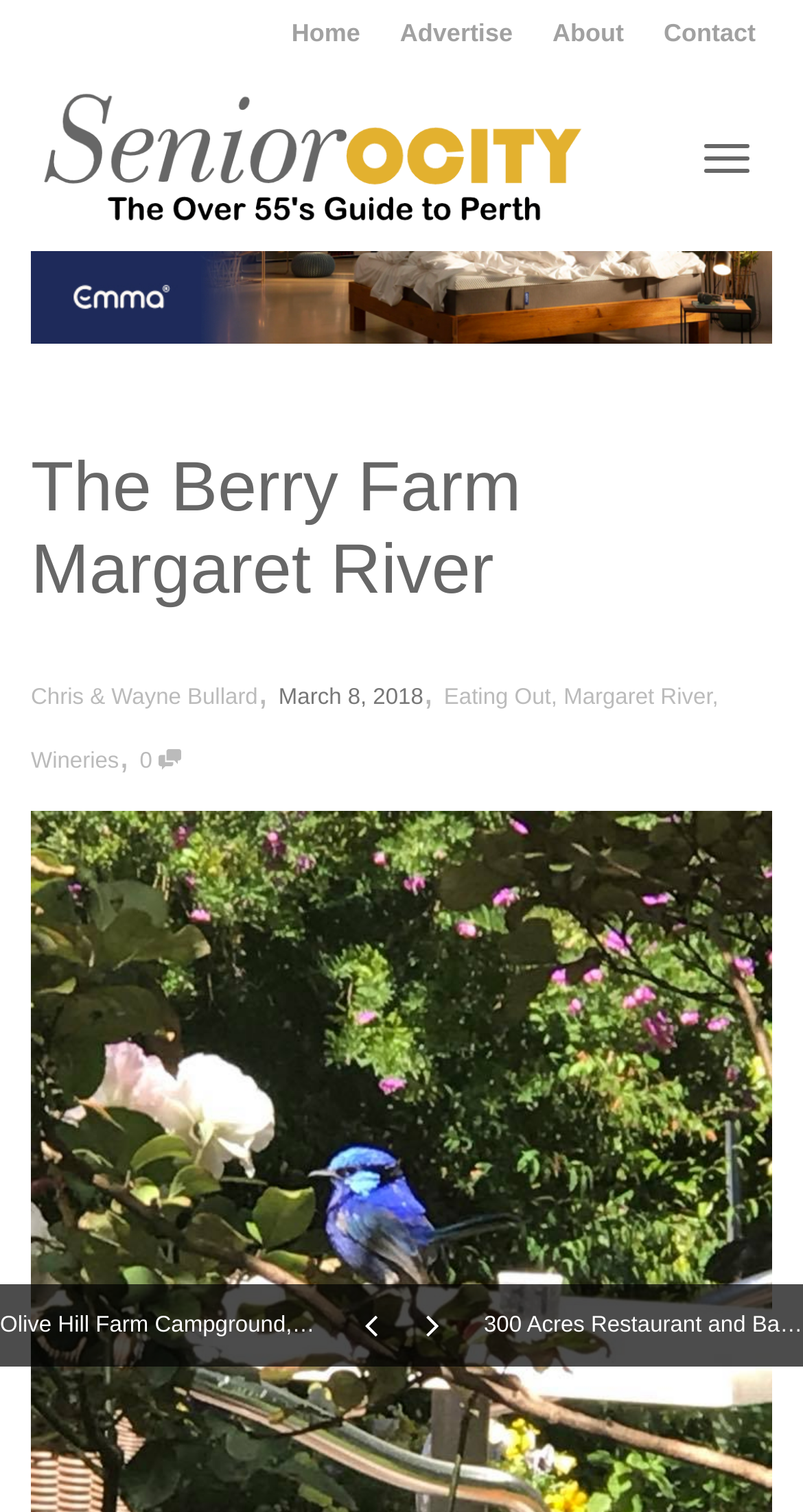Provide the bounding box coordinates of the section that needs to be clicked to accomplish the following instruction: "go to home page."

[0.343, 0.0, 0.469, 0.045]